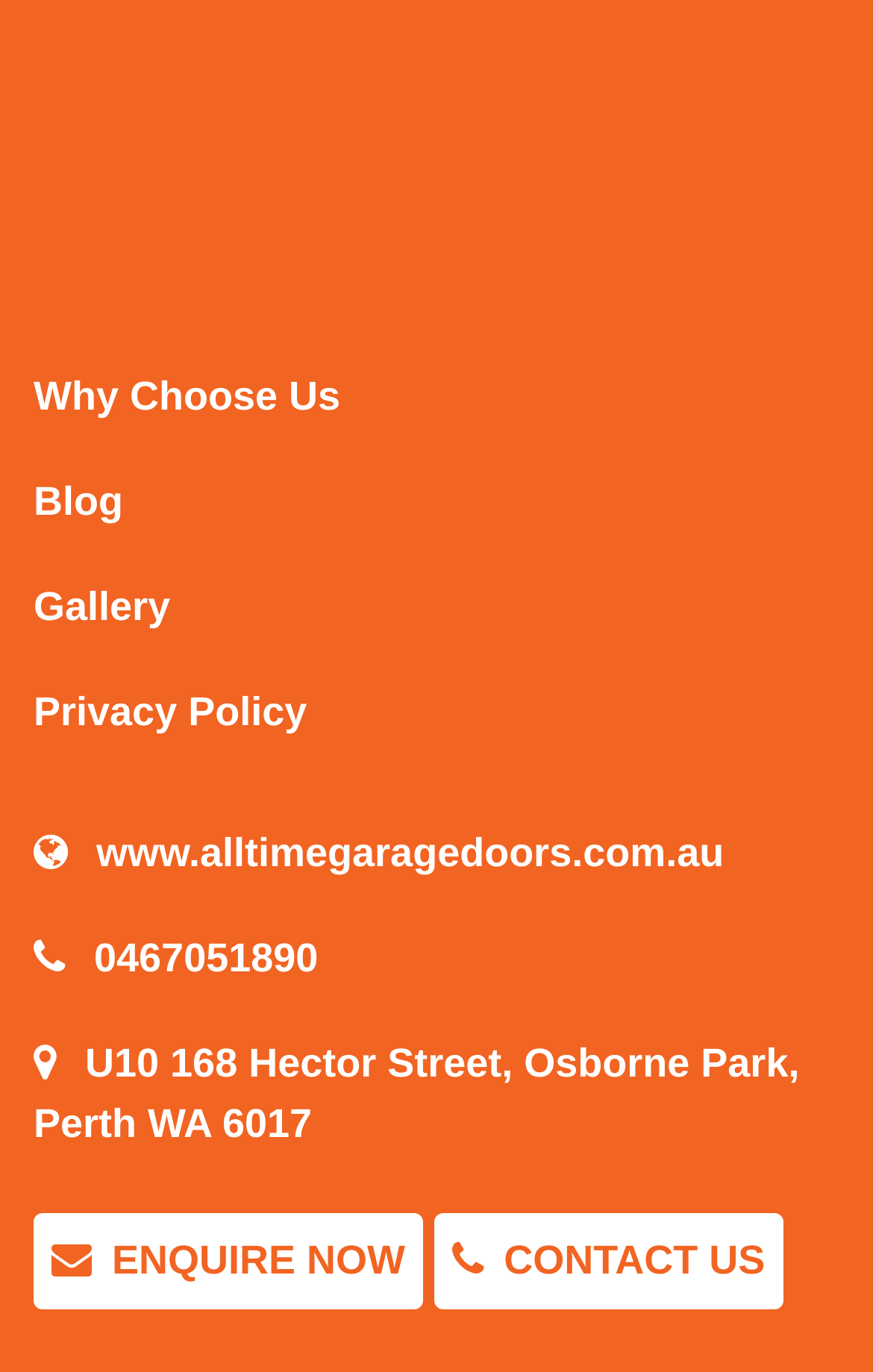What is the company's phone number?
Make sure to answer the question with a detailed and comprehensive explanation.

I found the phone number by looking at the links on the webpage. The link with the '' icon and the text '0467051890' is likely to be the company's phone number.